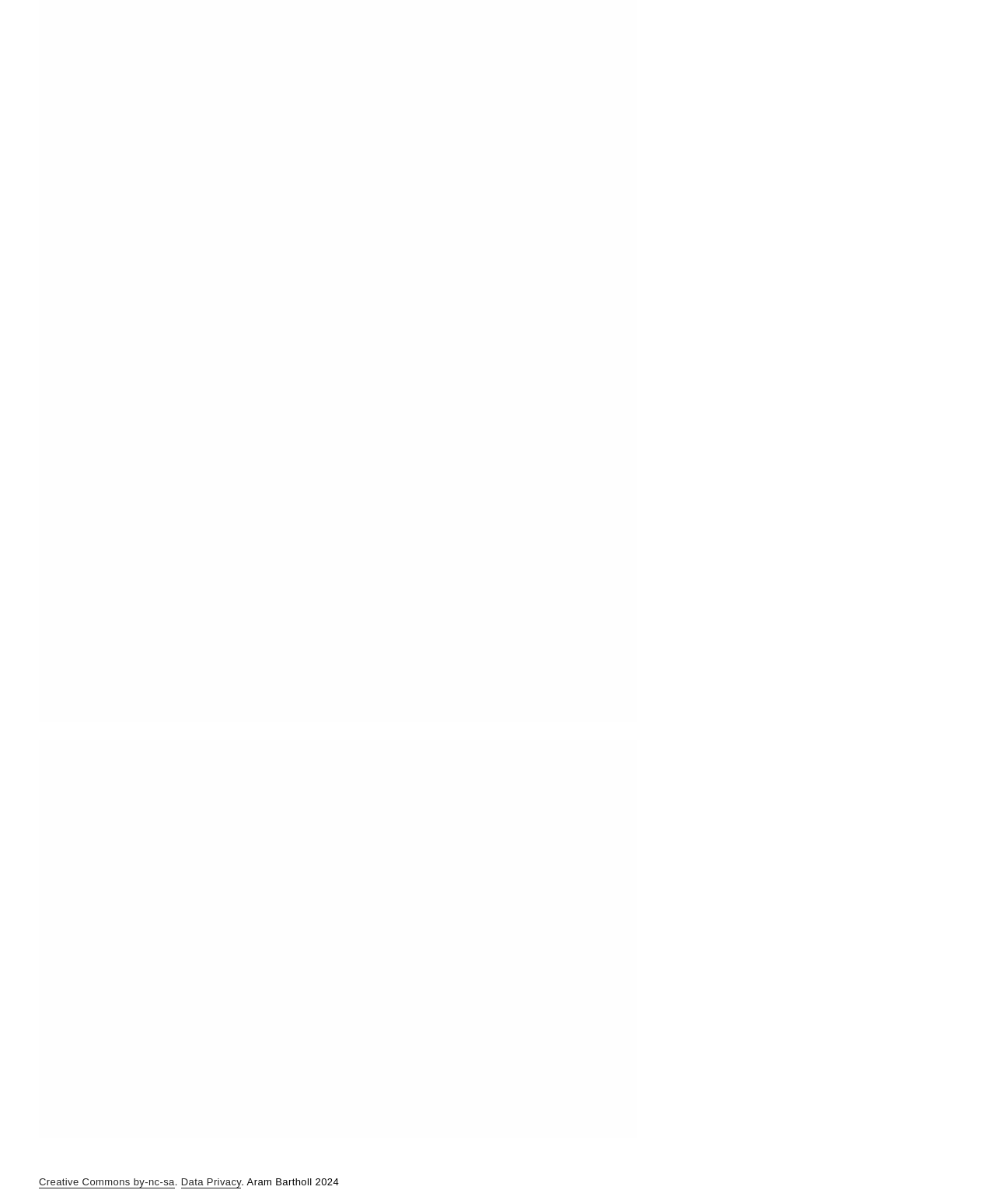Given the description of the UI element: "Creative Commons by-nc-sa", predict the bounding box coordinates in the form of [left, top, right, bottom], with each value being a float between 0 and 1.

[0.039, 0.977, 0.176, 0.987]